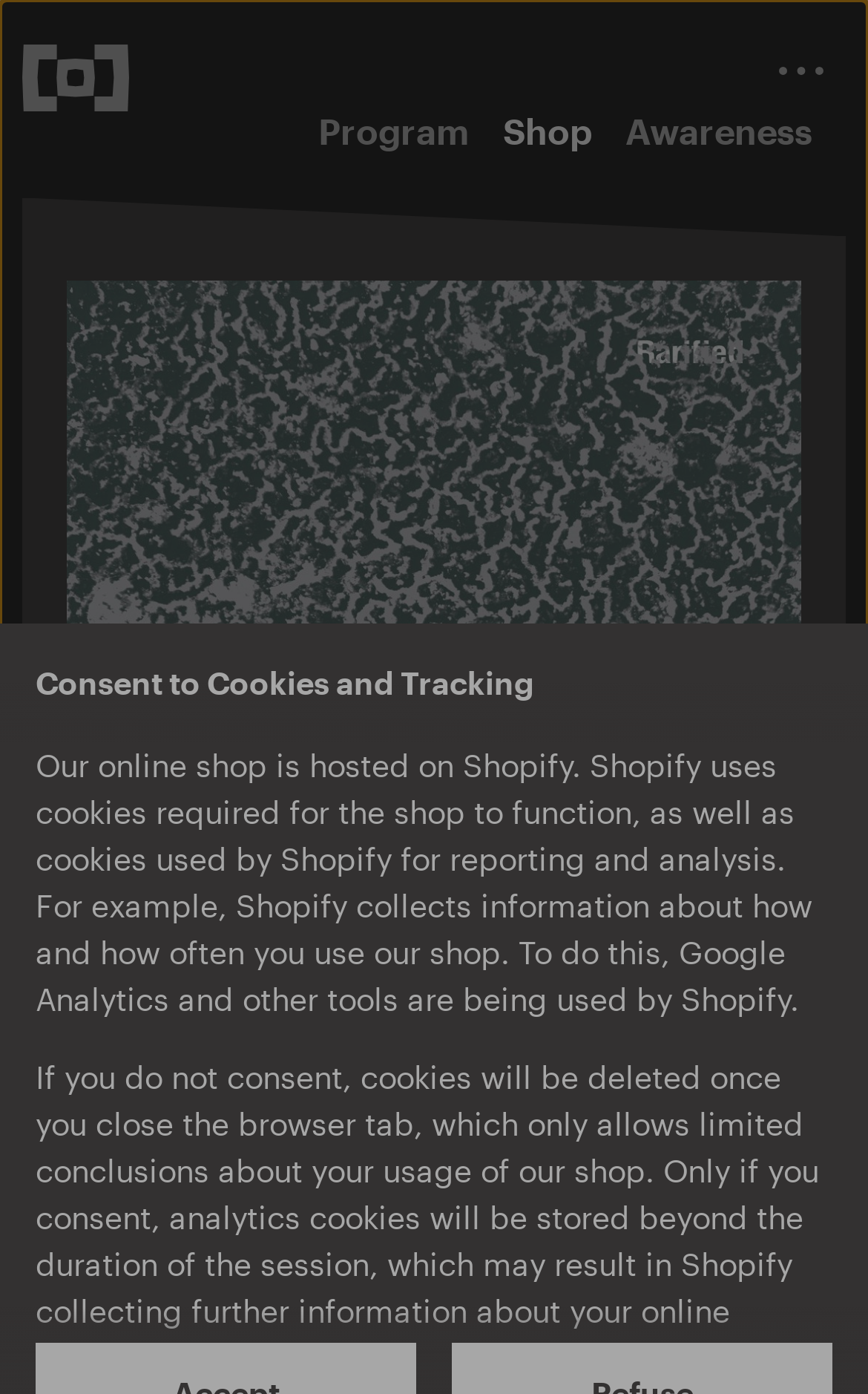Offer a detailed account of what is visible on the webpage.

The webpage appears to be a music-related page, specifically about an event or release called "Tama Sumo & Prosumer | Rarified | o-ton 36" at Berghain. 

At the top of the page, there is a heading that says "Consent to Cookies and Tracking". Below this heading, there are two blocks of text that explain how Shopify, the online shop hosting platform, uses cookies for reporting and analysis. 

The top navigation menu consists of four links: "Home", "Program", "Shop", and "Awareness", which are positioned horizontally across the top of the page. The "Home" link is accompanied by a small image. 

On the right side of the top navigation menu, there is a "More menu items" button that, when clicked, expands to reveal additional menu items. 

The main content area of the page features a large figure or image that takes up most of the width of the page. Above this image, there is a heading that says "O-TON 36". Below the image, there is a larger heading that says "Tama Sumo & Prosumer Rarified", which is likely the title of the event or release being featured on the page.